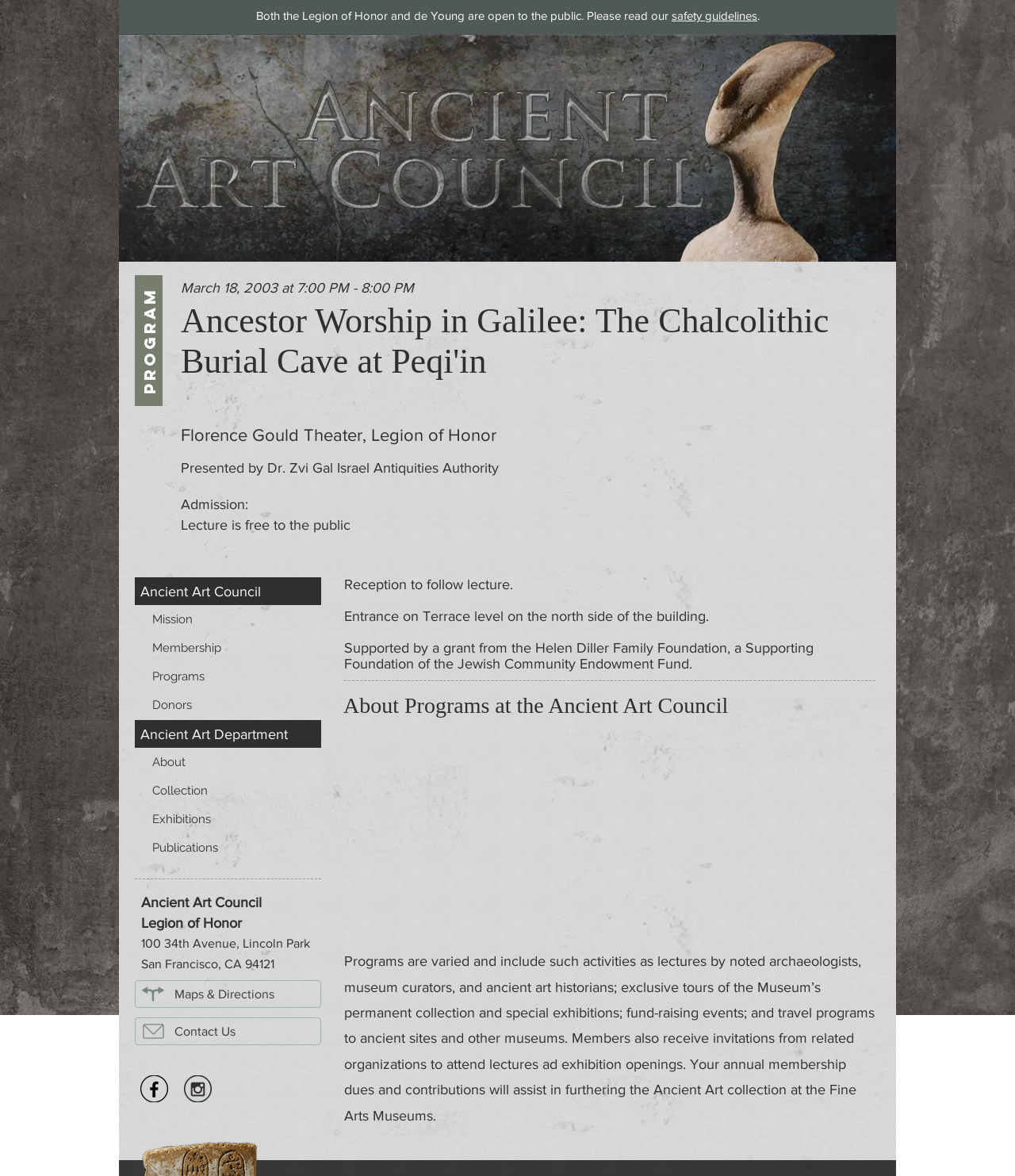Find the bounding box coordinates of the element to click in order to complete this instruction: "Visit the Ancient Art Council page". The bounding box coordinates must be four float numbers between 0 and 1, denoted as [left, top, right, bottom].

[0.133, 0.49, 0.316, 0.514]